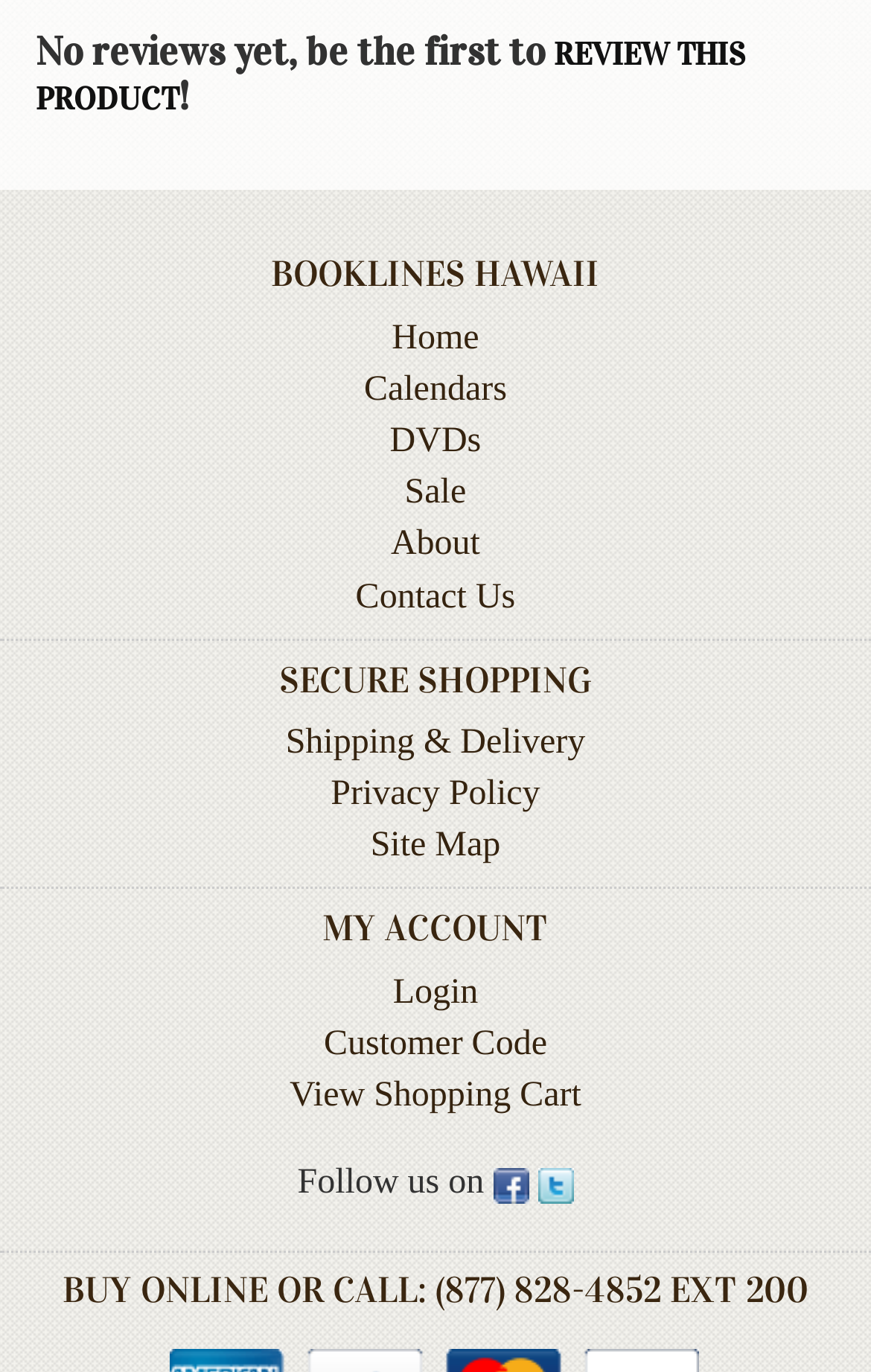Identify the bounding box coordinates for the UI element mentioned here: "Sale". Provide the coordinates as four float values between 0 and 1, i.e., [left, top, right, bottom].

[0.465, 0.345, 0.535, 0.375]